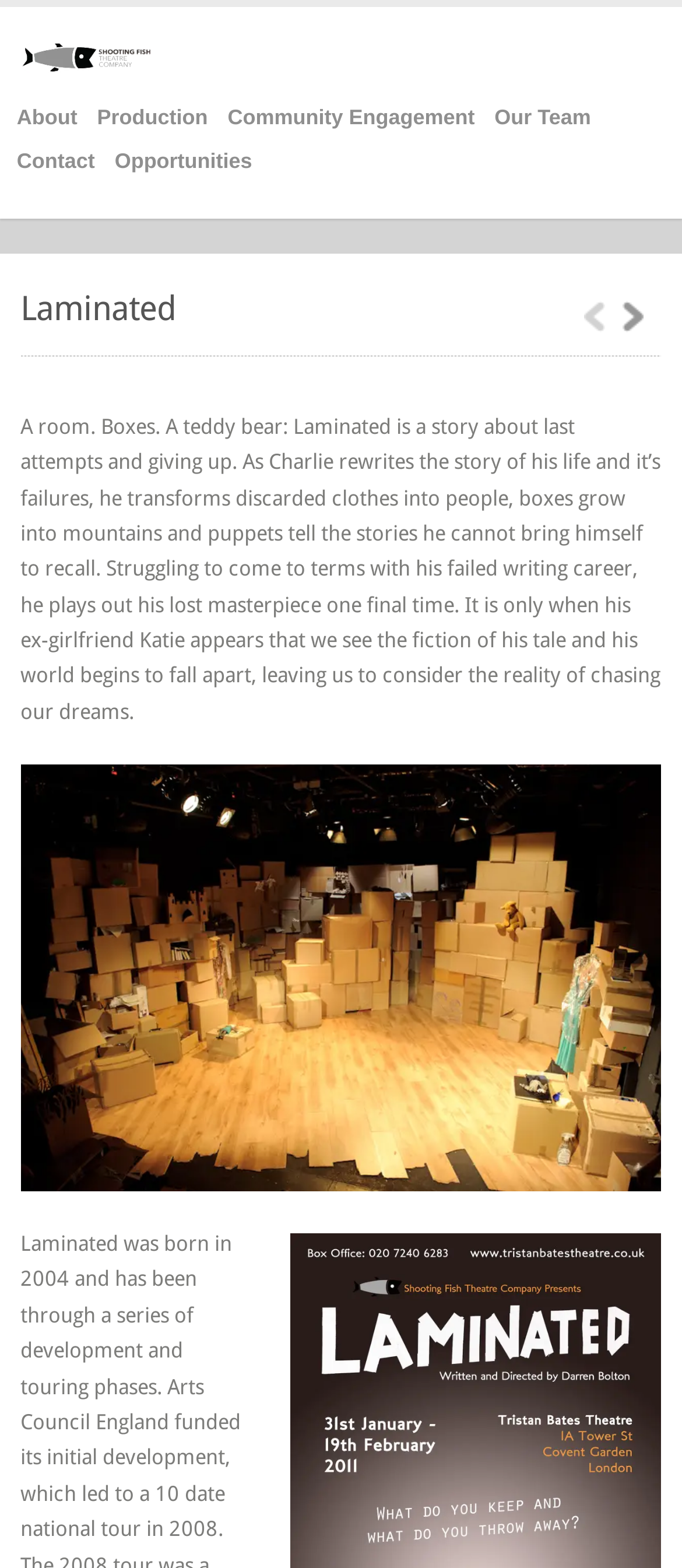Please identify the bounding box coordinates of the clickable region that I should interact with to perform the following instruction: "Read the story description". The coordinates should be expressed as four float numbers between 0 and 1, i.e., [left, top, right, bottom].

[0.03, 0.264, 0.968, 0.462]